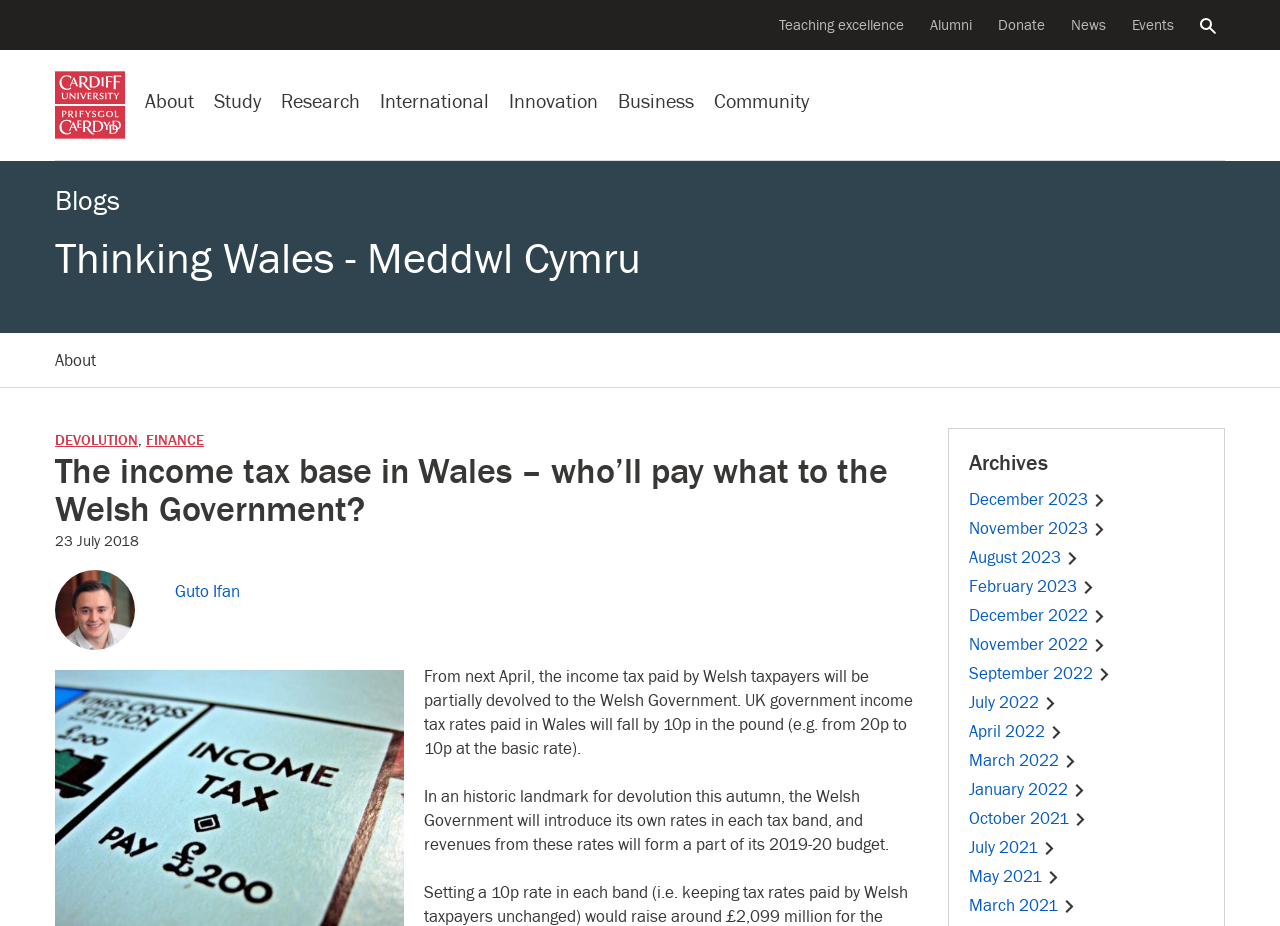Use the details in the image to answer the question thoroughly: 
What is the purpose of the 'Search the website' link?

I found the answer by looking at the link with the text 'Search the website' and an image of a search icon. This suggests that the link is intended to allow users to search the website for specific content.